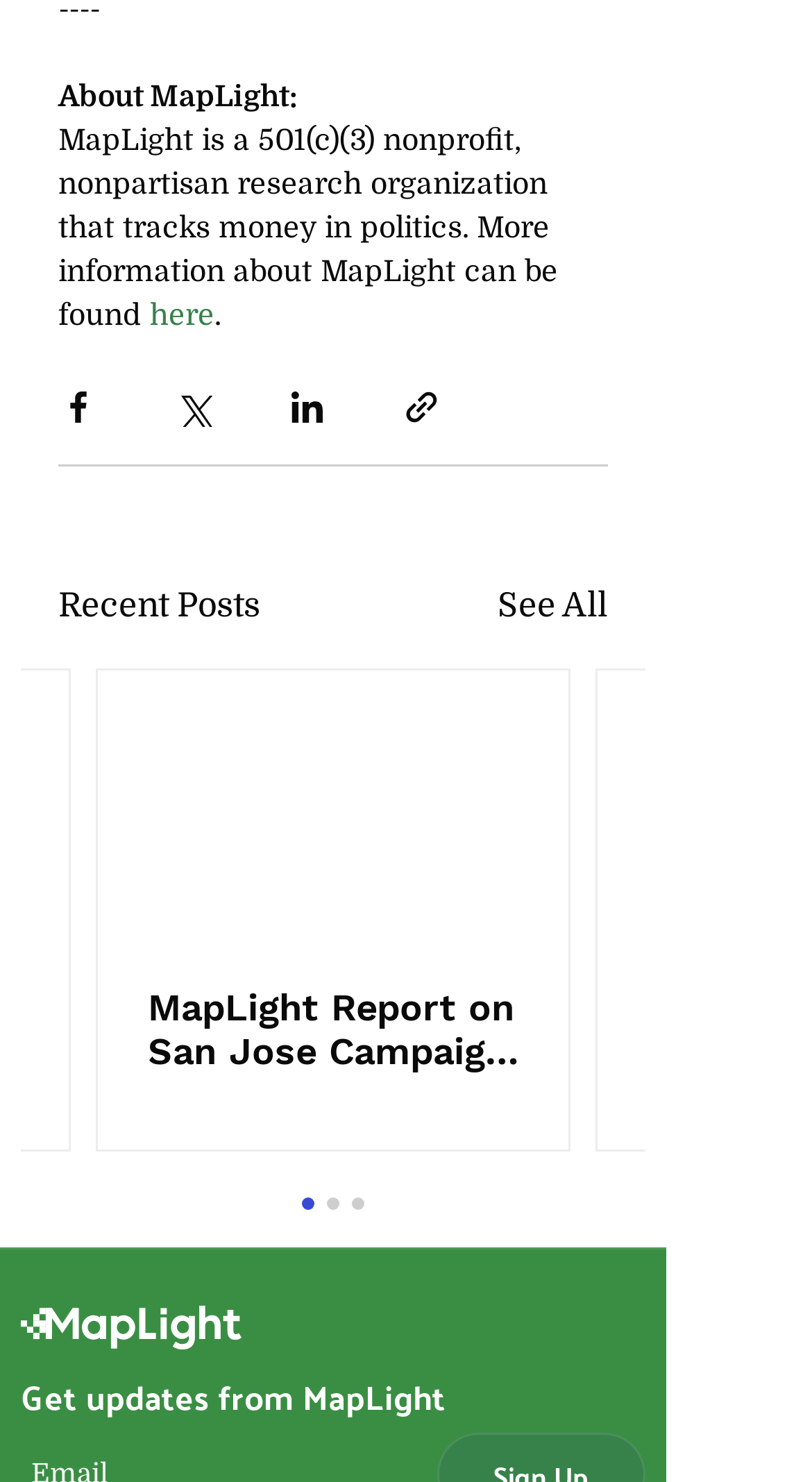Determine the bounding box coordinates for the area that needs to be clicked to fulfill this task: "View recent posts". The coordinates must be given as four float numbers between 0 and 1, i.e., [left, top, right, bottom].

[0.613, 0.392, 0.749, 0.426]